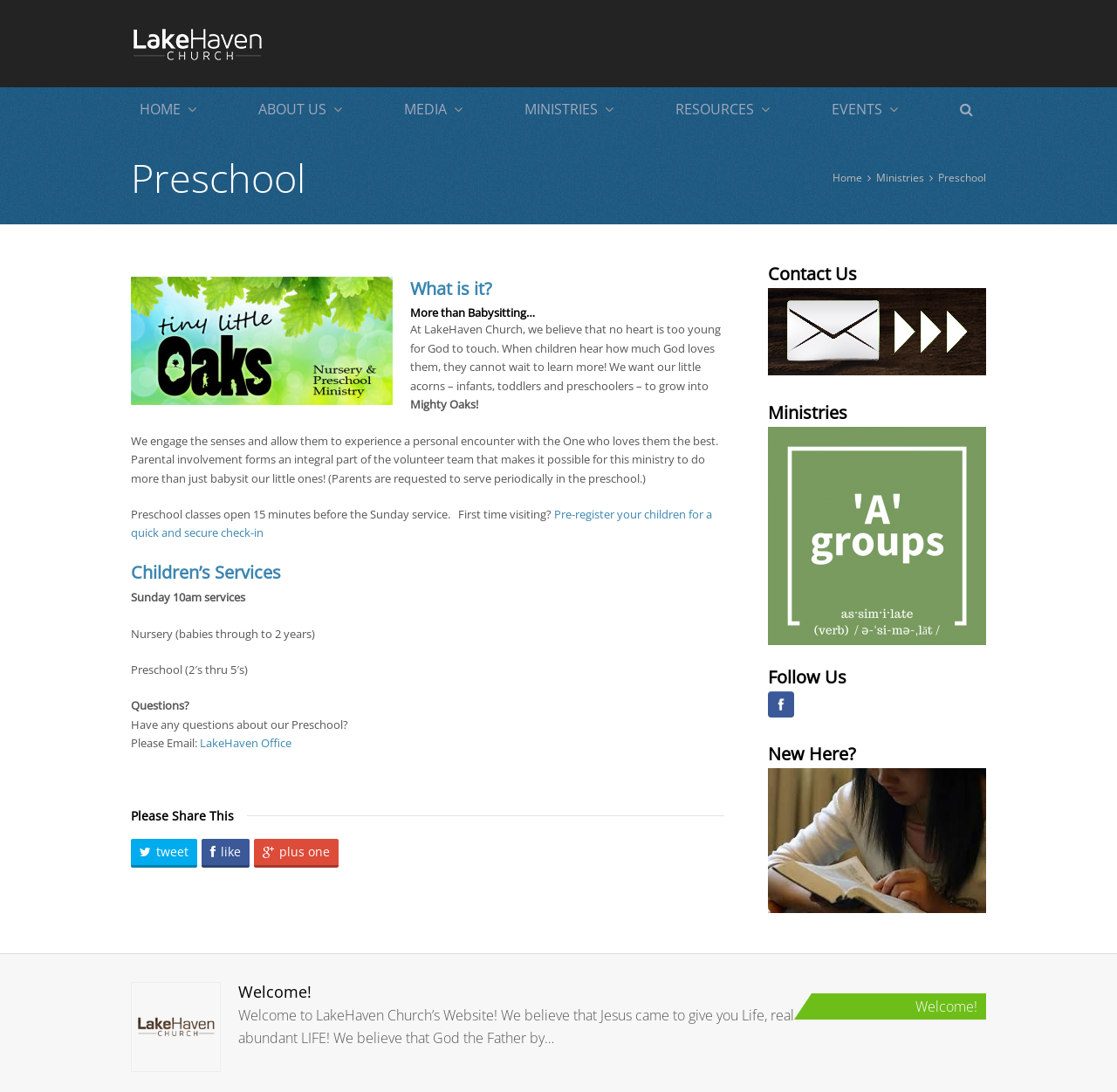Generate a comprehensive description of the webpage content.

This webpage is about LakeHaven Church's preschool ministry. At the top, there is a logo of LakeHaven Church, which is also a link, and a navigation menu with links to different sections of the website, including HOME, ABOUT US, MEDIA, MINISTRIES, RESOURCES, and EVENTS.

Below the navigation menu, there is a heading that reads "Preschool" and a subheading that asks "What is it?" followed by a brief description of the preschool ministry. There is also an image of a tree, likely representing the "Mighty Oaks" mentioned in the text.

The main content of the page is divided into sections, each with its own heading. The first section describes the preschool ministry, stating that it is more than just babysitting and that parental involvement is an integral part of the volunteer team. There is also information about preschool classes, including the time they open and a link to pre-register children for a quick and secure check-in.

The next section is about Children's Services, which includes information about Sunday 10am services, nursery, and preschool classes. There is also a section with contact information, including an email address and social media links.

On the right side of the page, there is a complementary section with links to Contact Us, Ministries, and Follow Us, as well as a Facebook link and an image of a slide background. There is also a section that says "New Here?" with a link to more information.

At the bottom of the page, there is a heading that reads "Welcome!" and a brief description of LakeHaven Church's mission, stating that they believe Jesus came to give people life and that God the Father wants to have a personal relationship with them. There is also an image of a person with open arms, likely representing welcome and acceptance.